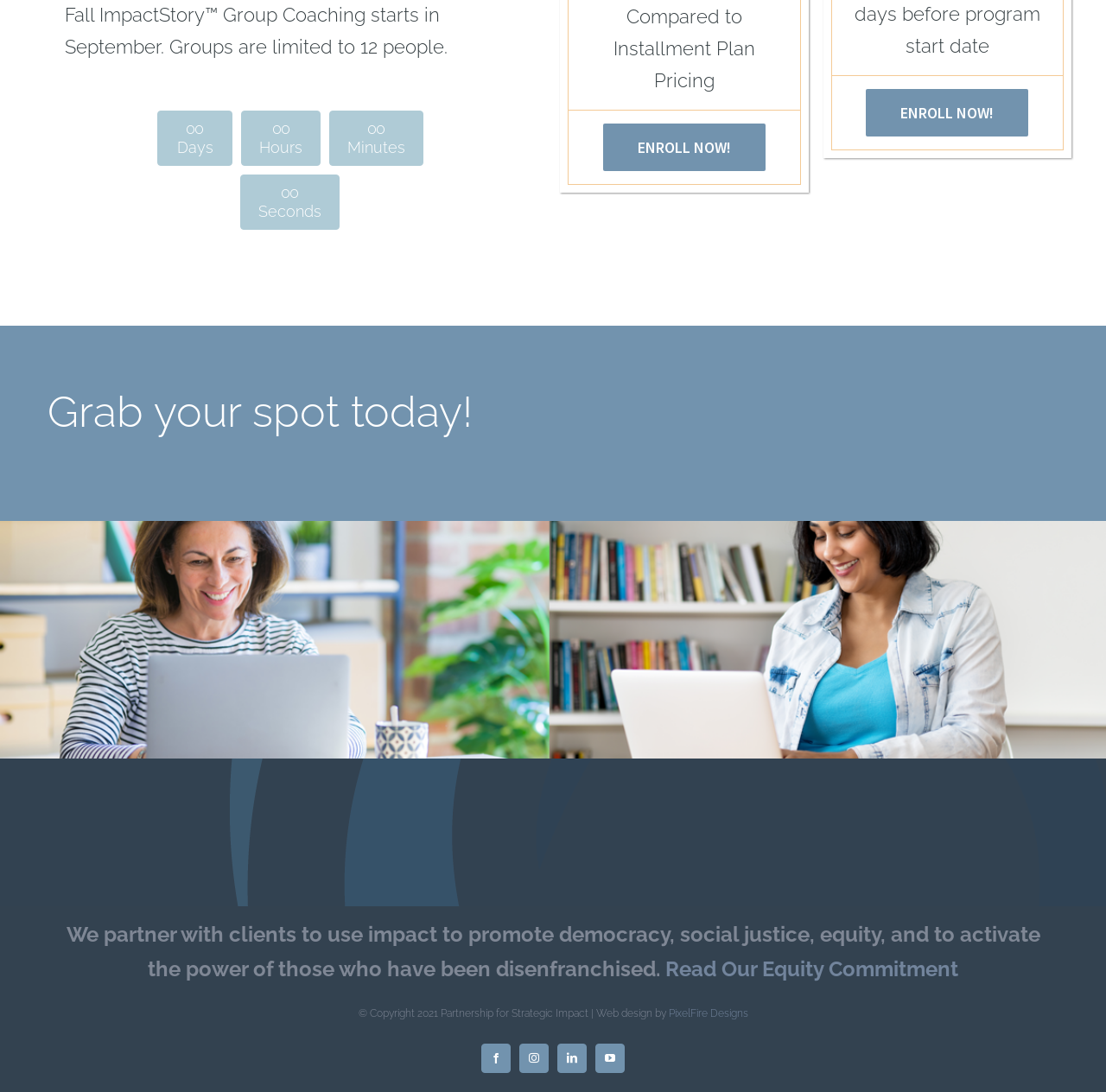Respond to the question below with a single word or phrase:
How many social media links are there?

4